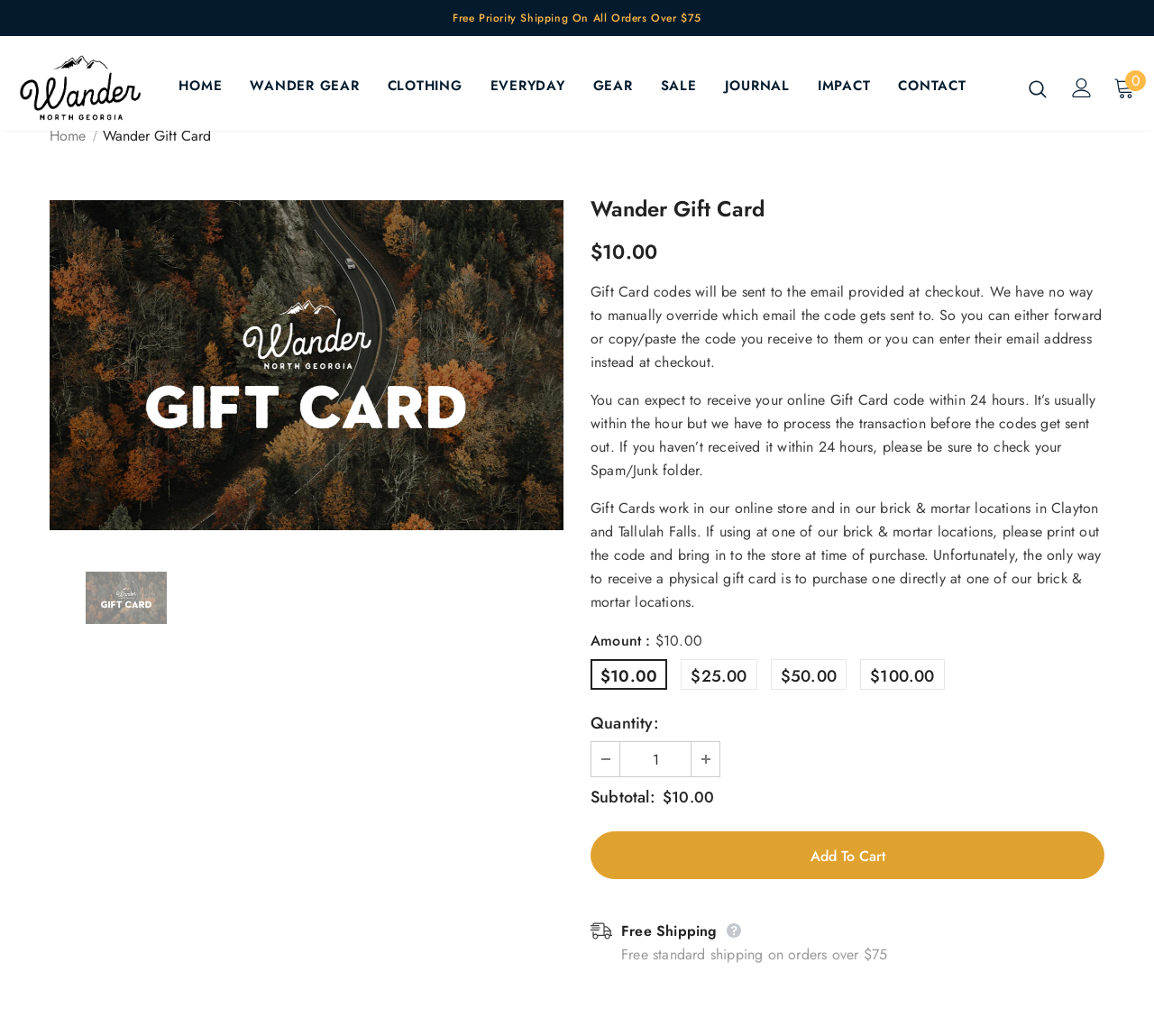Respond to the question below with a single word or phrase:
What is the default quantity of gift cards?

1